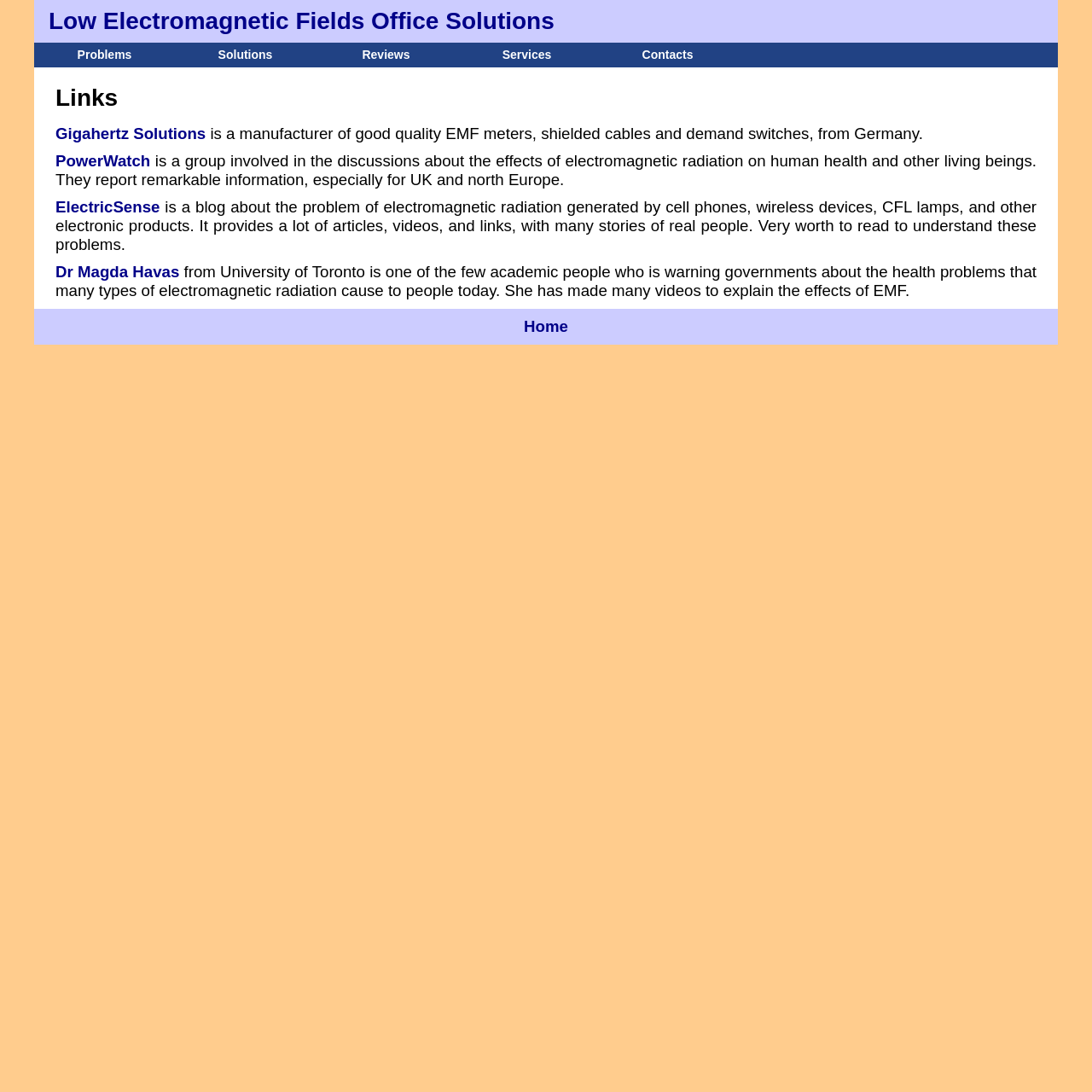Find the bounding box coordinates for the HTML element described as: "Gigahertz Solutions". The coordinates should consist of four float values between 0 and 1, i.e., [left, top, right, bottom].

[0.051, 0.114, 0.188, 0.131]